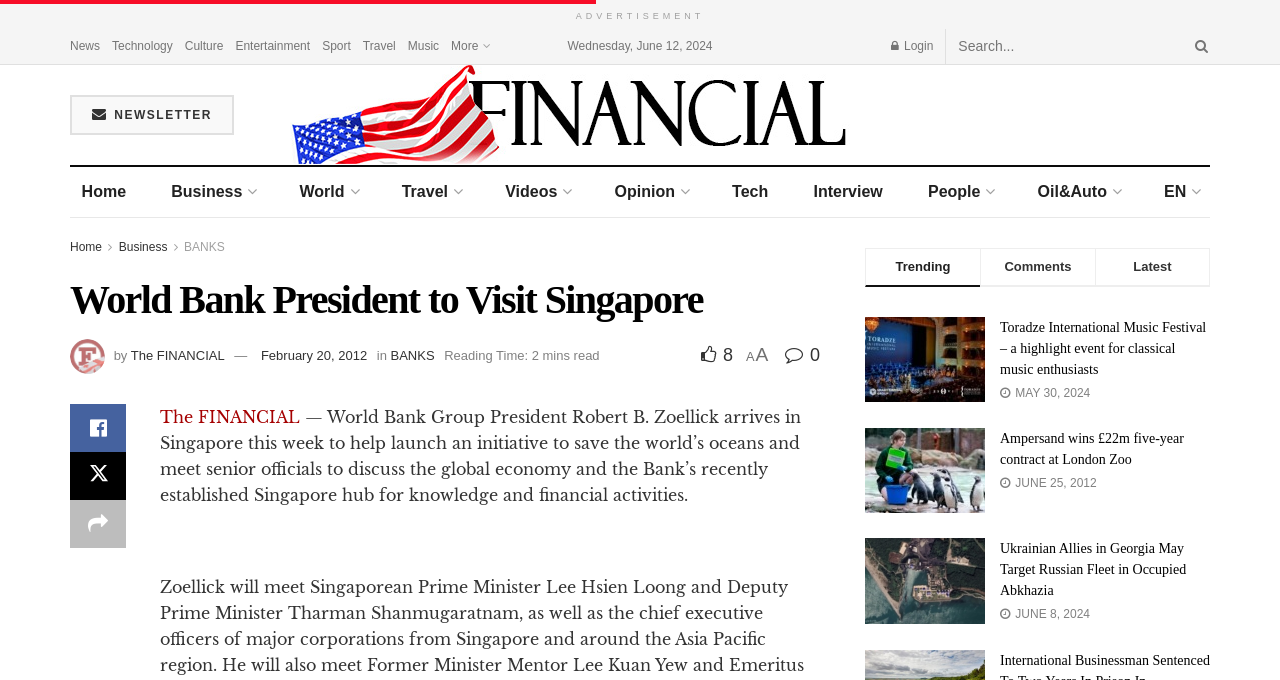From the webpage screenshot, identify the region described by More. Provide the bounding box coordinates as (top-left x, top-left y, bottom-right x, bottom-right y), with each value being a floating point number between 0 and 1.

[0.352, 0.042, 0.382, 0.093]